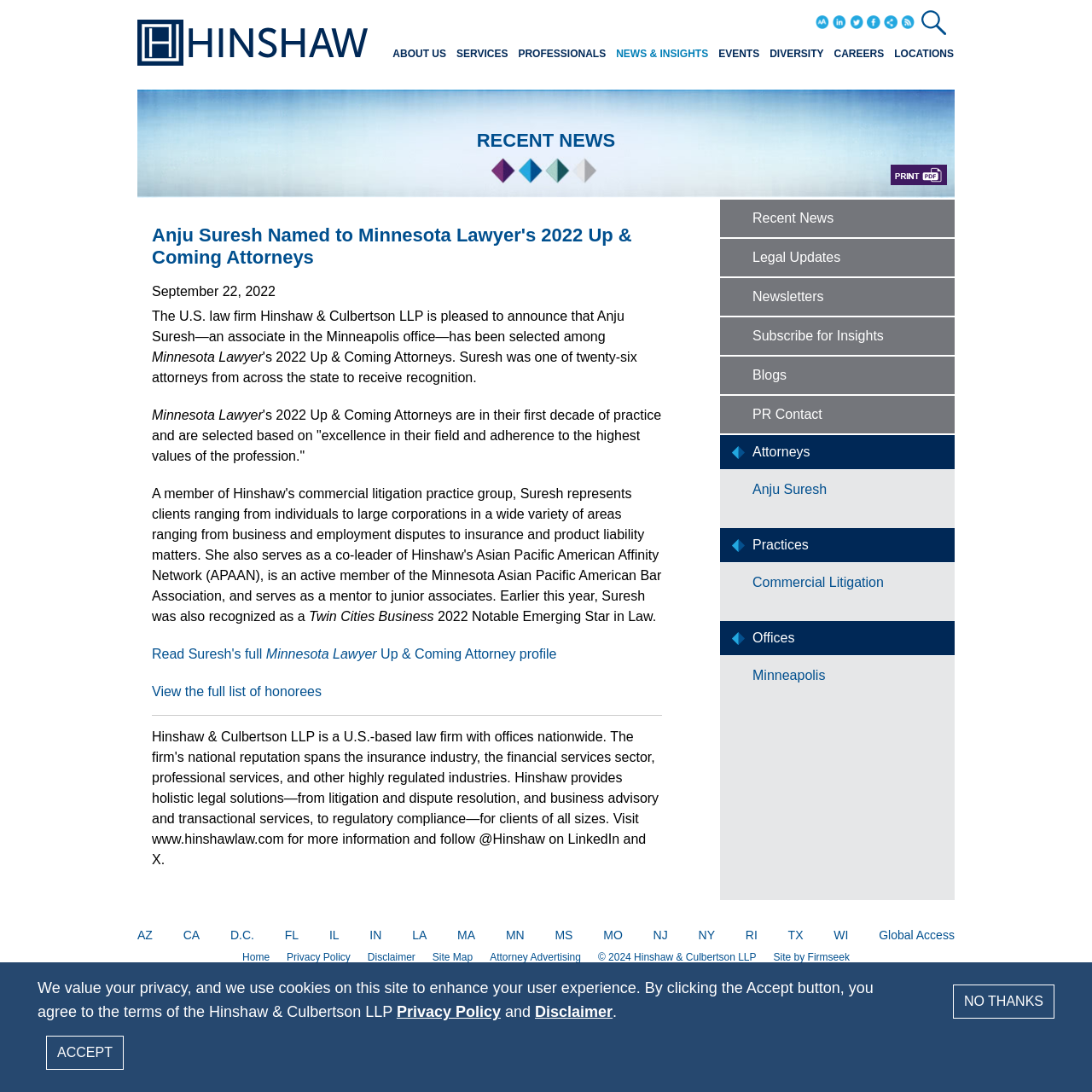Locate the bounding box of the UI element described in the following text: "Site by Firmseek".

[0.708, 0.871, 0.778, 0.882]